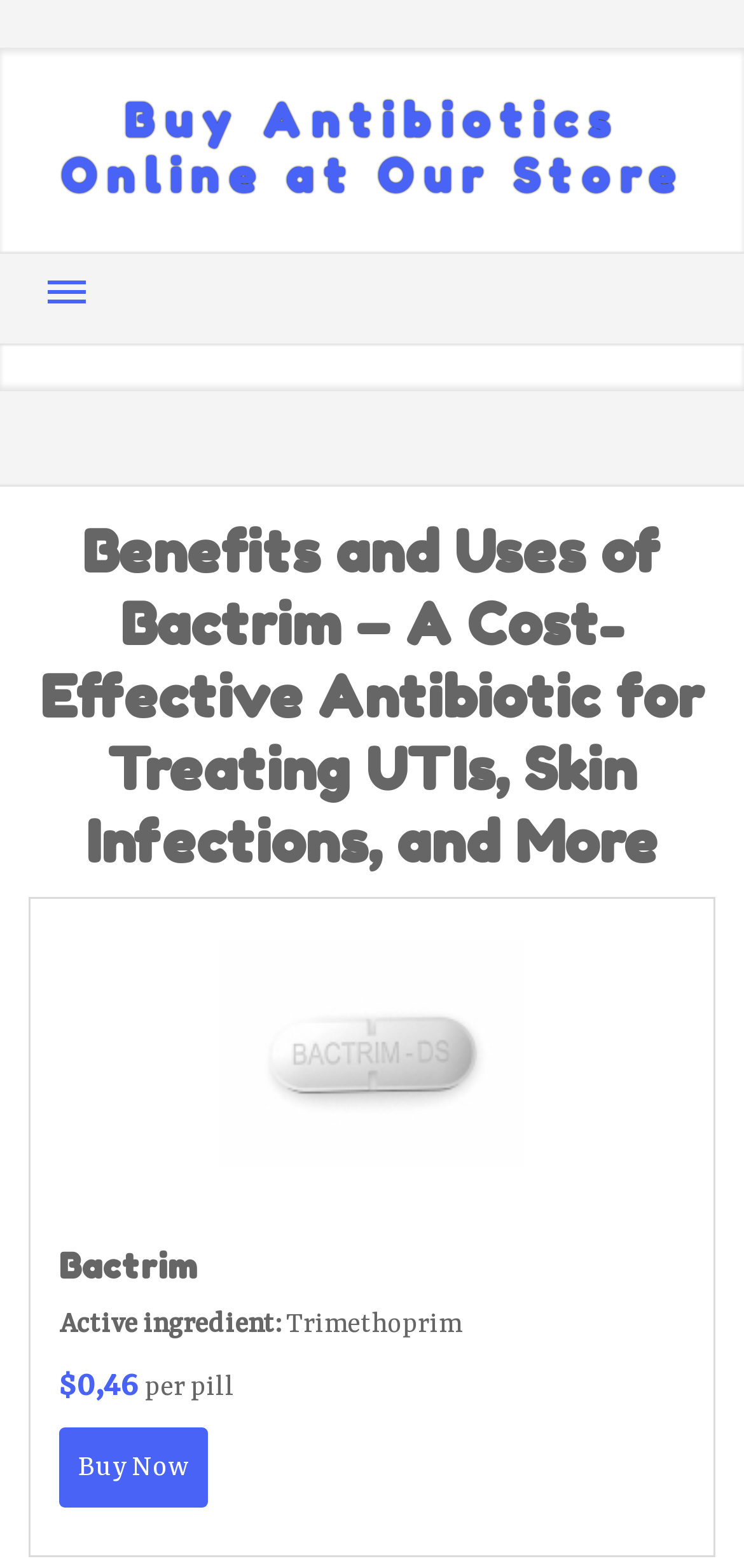What is the active ingredient of Bactrim?
Based on the image, please offer an in-depth response to the question.

I found the answer by looking at the text 'Active ingredient:' and its corresponding value 'Trimethoprim' on the webpage.